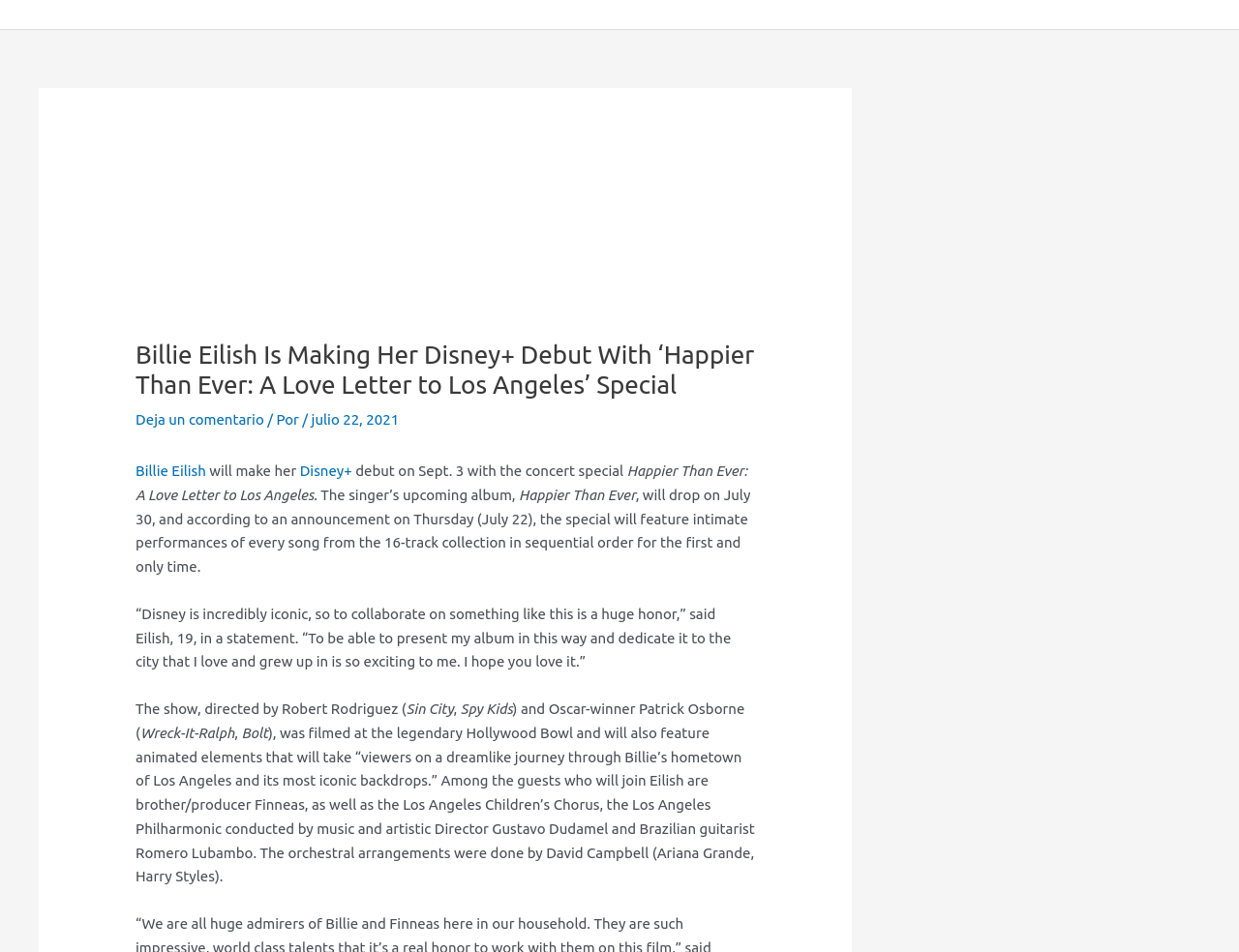Give an extensive and precise description of the webpage.

The webpage is about Billie Eilish's upcoming concert special, "Happier Than Ever: A Love Letter to Los Angeles", which will debut on Disney+ on September 3. At the top of the page, there is a header with an image of Billie Eilish and a heading that reads "Billie Eilish Is Making Her Disney+ Debut With ‘Happier Than Ever: A Love Letter to Los Angeles’ Special". Below the header, there is a link to leave a comment and some text indicating the author and date of the article, "julio 22, 2021".

The main content of the page is a series of paragraphs that provide information about the concert special. The first paragraph announces the debut of the special and mentions that it will feature intimate performances of every song from Billie Eilish's upcoming album, "Happier Than Ever", which will drop on July 30. The second paragraph quotes Billie Eilish, who expresses her excitement about collaborating with Disney and presenting her album in a unique way.

The third paragraph provides more details about the show, which is directed by Robert Rodriguez and Oscar-winner Patrick Osborne. It mentions that the show was filmed at the Hollywood Bowl and will feature animated elements that take viewers on a dreamlike journey through Los Angeles. The paragraph also lists some of the guests who will join Billie Eilish, including her brother/producer Finneas, the Los Angeles Children's Chorus, and the Los Angeles Philharmonic.

There are no images on the page besides the one in the header. The text is organized in a clear and readable manner, with each paragraph building on the previous one to provide a comprehensive overview of the concert special.